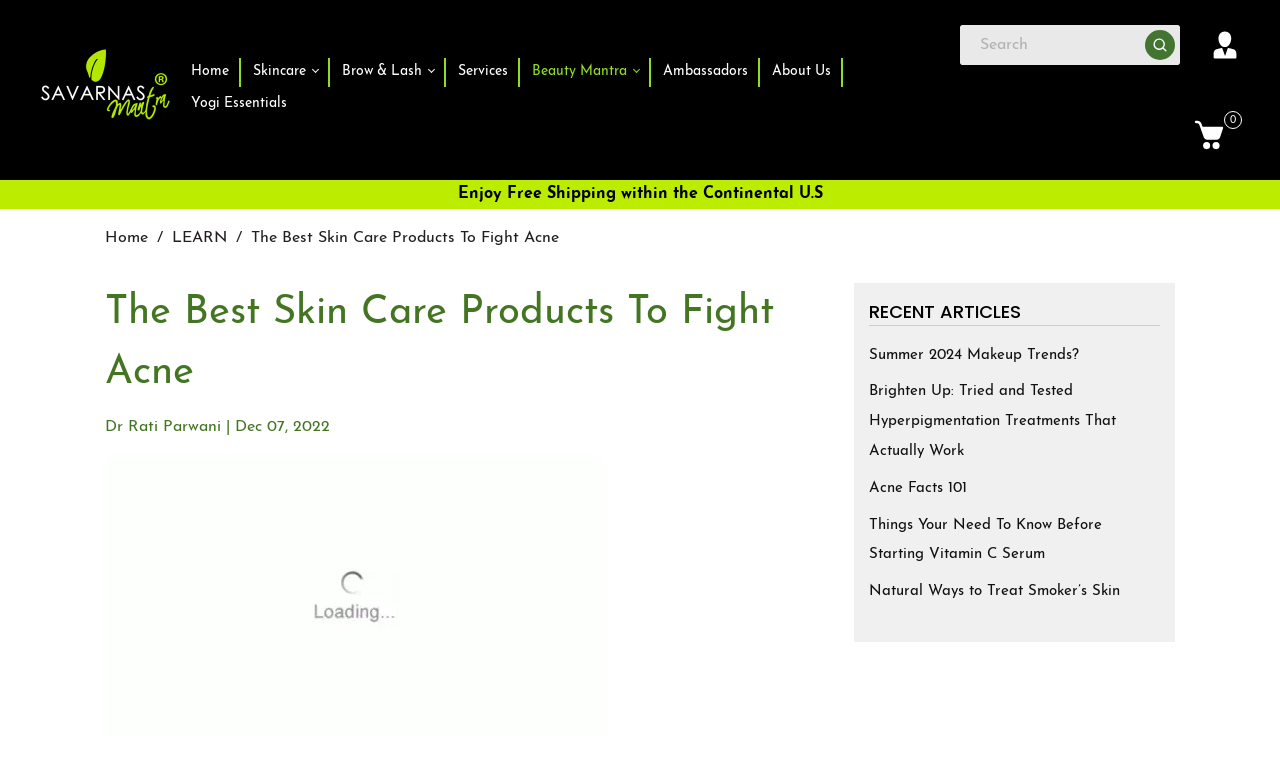Please determine the bounding box coordinates of the area that needs to be clicked to complete this task: 'View your cart'. The coordinates must be four float numbers between 0 and 1, formatted as [left, top, right, bottom].

[0.926, 0.117, 0.977, 0.234]